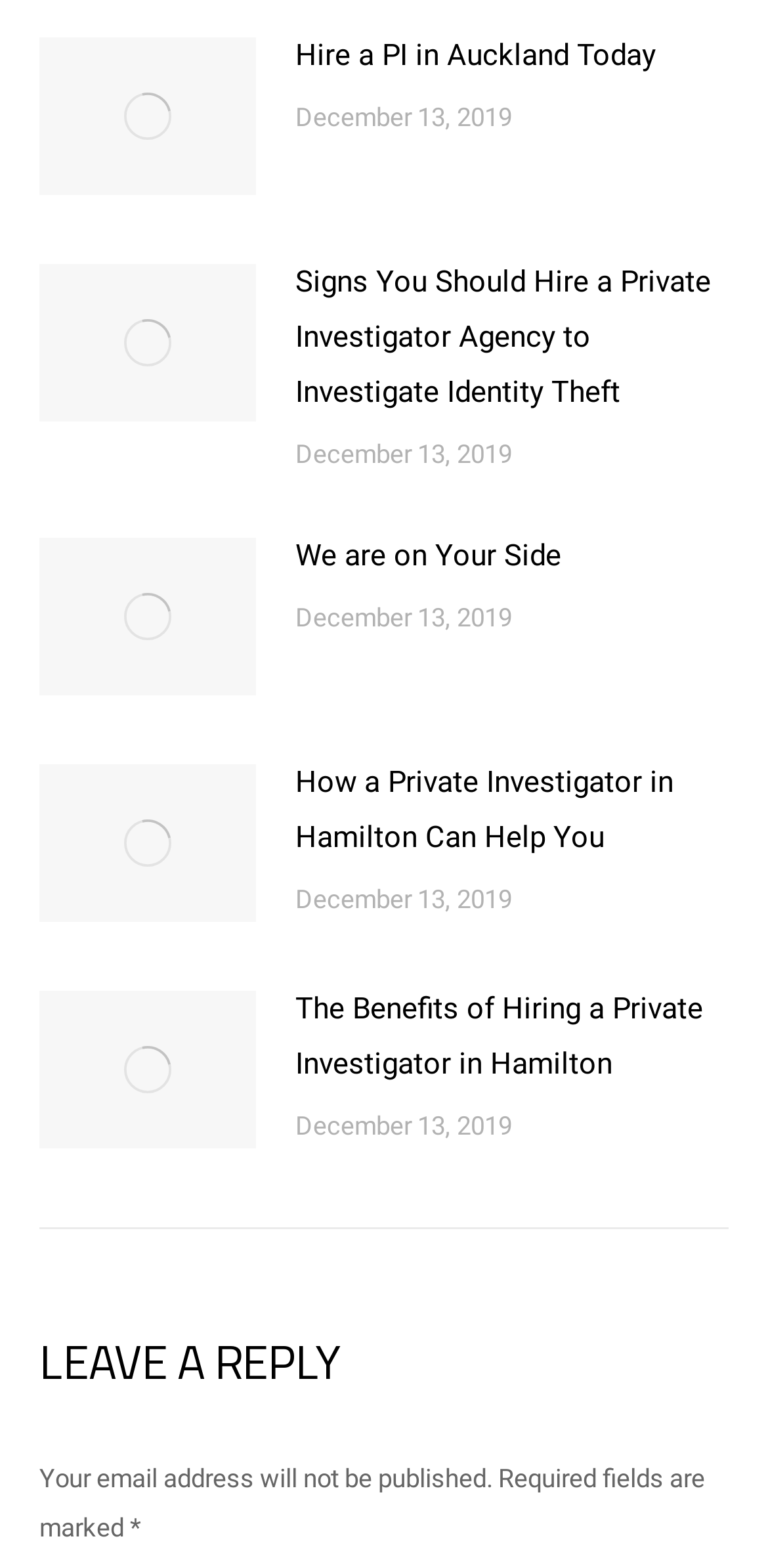Answer the question with a brief word or phrase:
What is the date of the latest article?

December 13, 2019